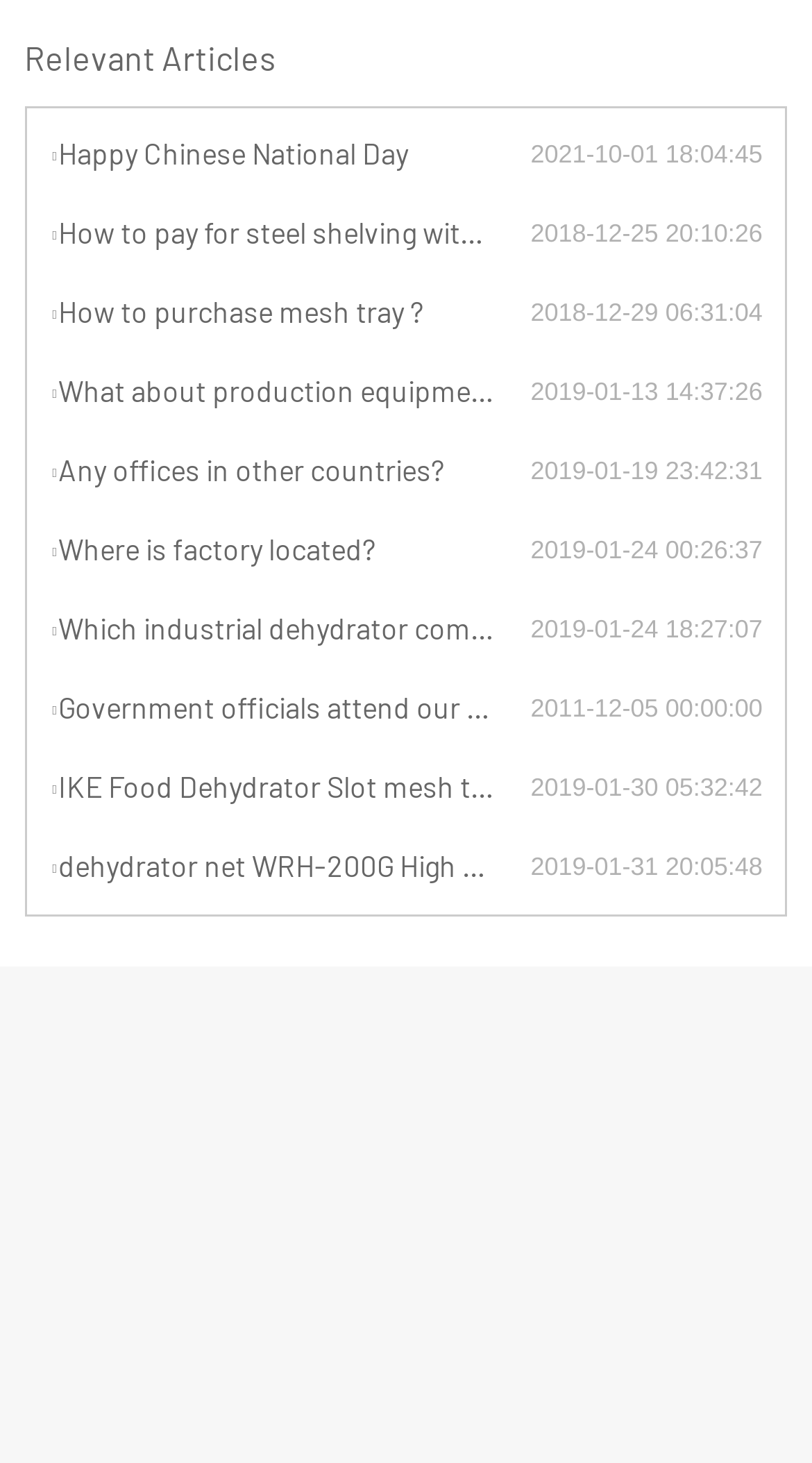Please answer the following question as detailed as possible based on the image: 
What is the oldest article?

By examining the static text elements, I found that the oldest article was published on 2011-12-05, which is the earliest date mentioned.